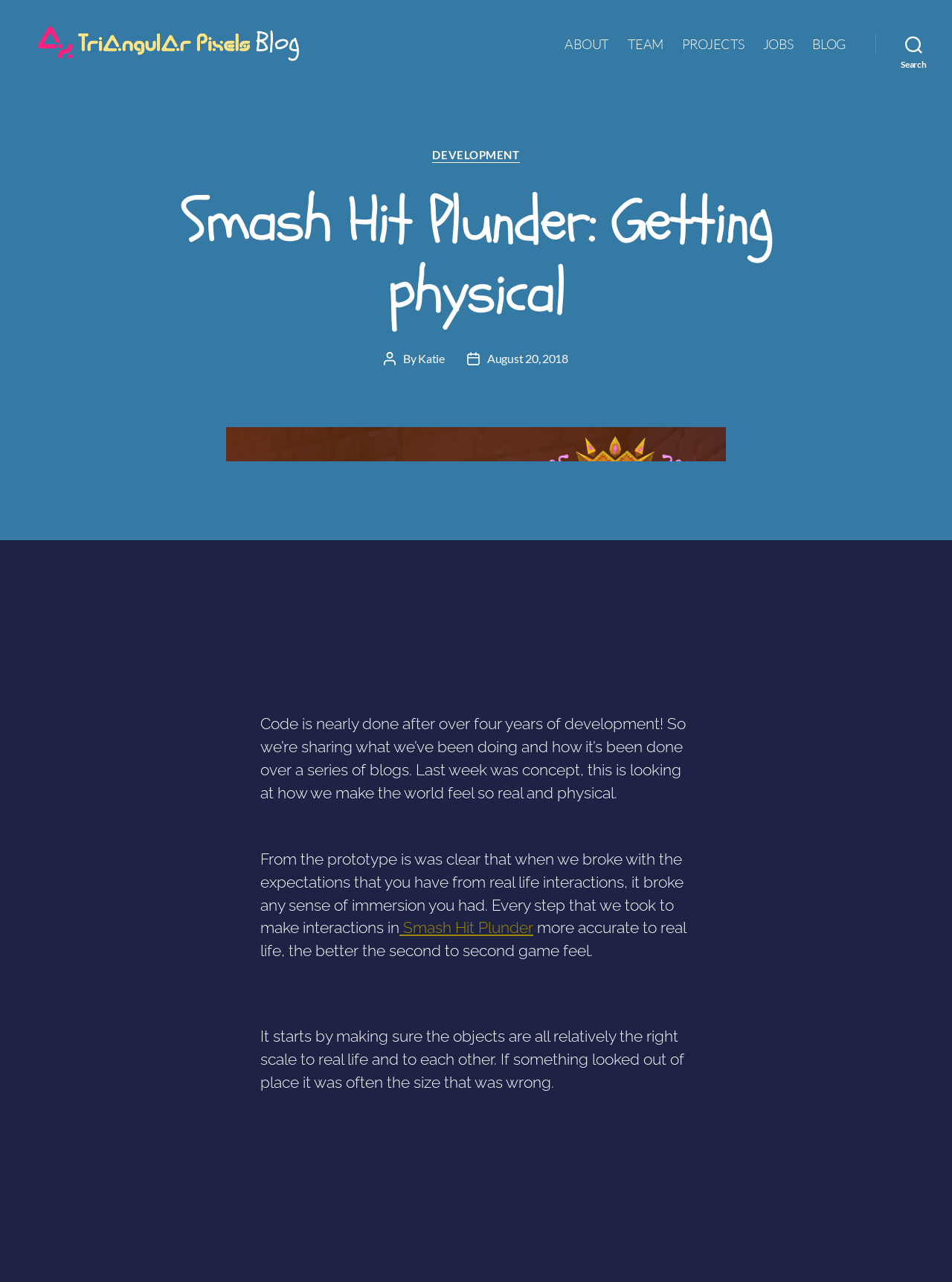Identify and provide the title of the webpage.

Smash Hit Plunder: Getting physical